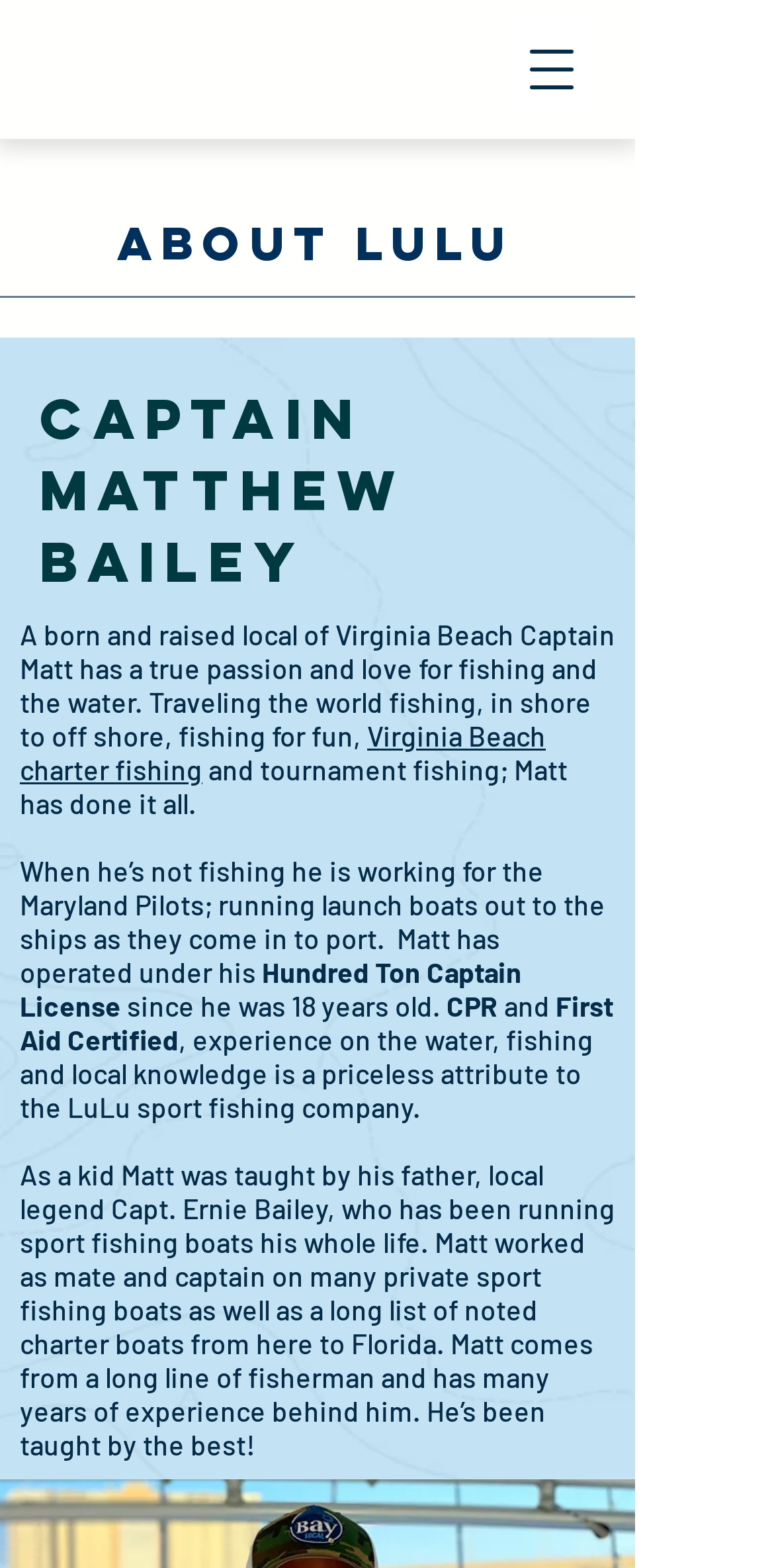Describe all the key features and sections of the webpage thoroughly.

The webpage is about Captain Matthew Bailey and the LuLu sport fishing company. At the top, there is a button to open the navigation menu, situated near the top right corner of the page. Below this button, there is a heading that reads "About Lulu" centered at the top of the page. 

Underneath the "About Lulu" heading, there is a subheading "Captain Matthew Bailey" followed by a brief biography of Captain Matt. The biography is divided into several paragraphs, which describe his passion for fishing, his experience as a captain, and his certifications, including his Hundred Ton Captain License, CPR, and First Aid certifications. 

The text is arranged in a single column, with each paragraph flowing into the next. The paragraphs are positioned from top to bottom, with the first paragraph starting near the top quarter of the page and the last paragraph ending near the bottom quarter of the page. There are no images on the page.